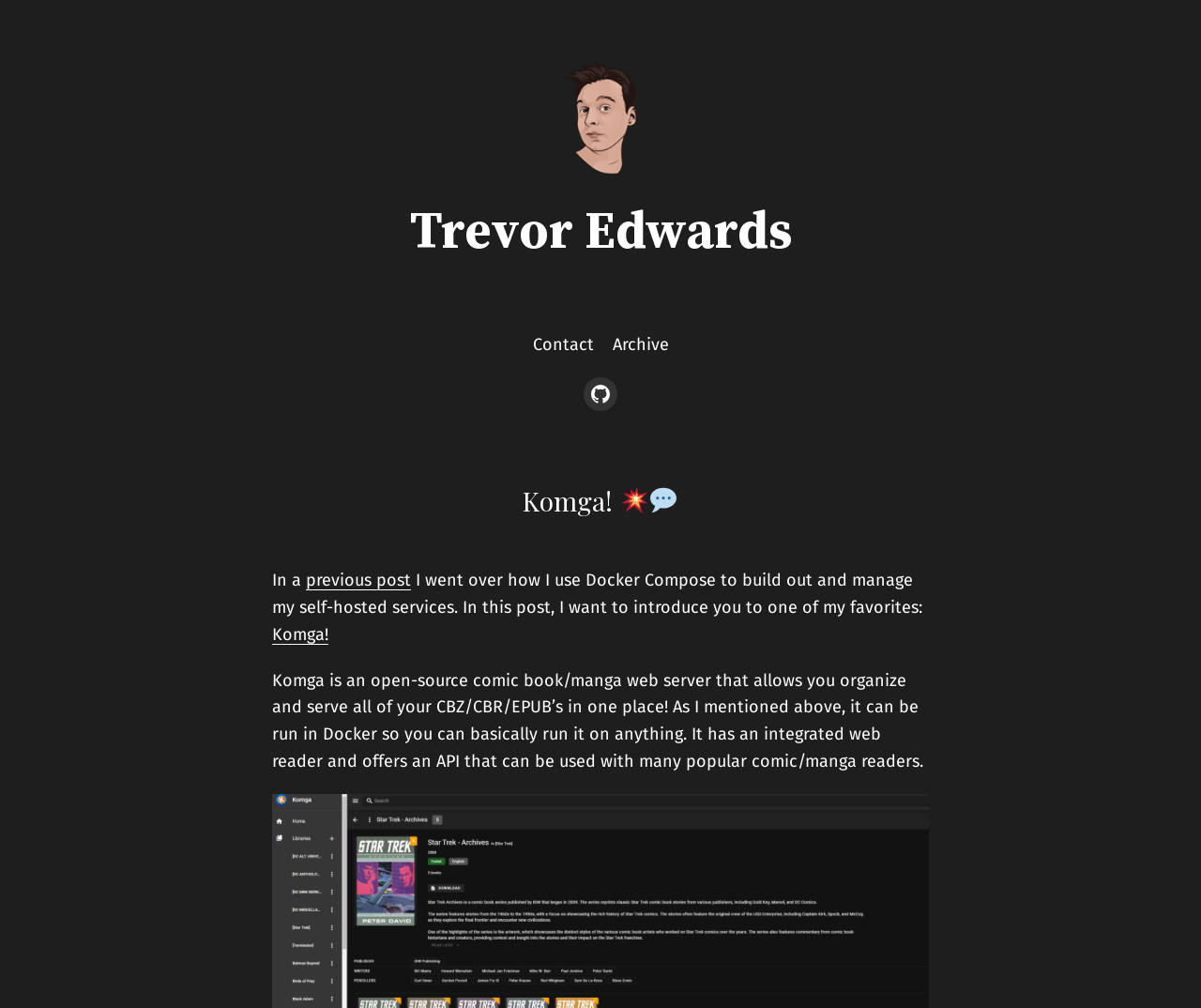Provide a brief response using a word or short phrase to this question:
What is the purpose of Komga?

Organize and serve comic books/manga